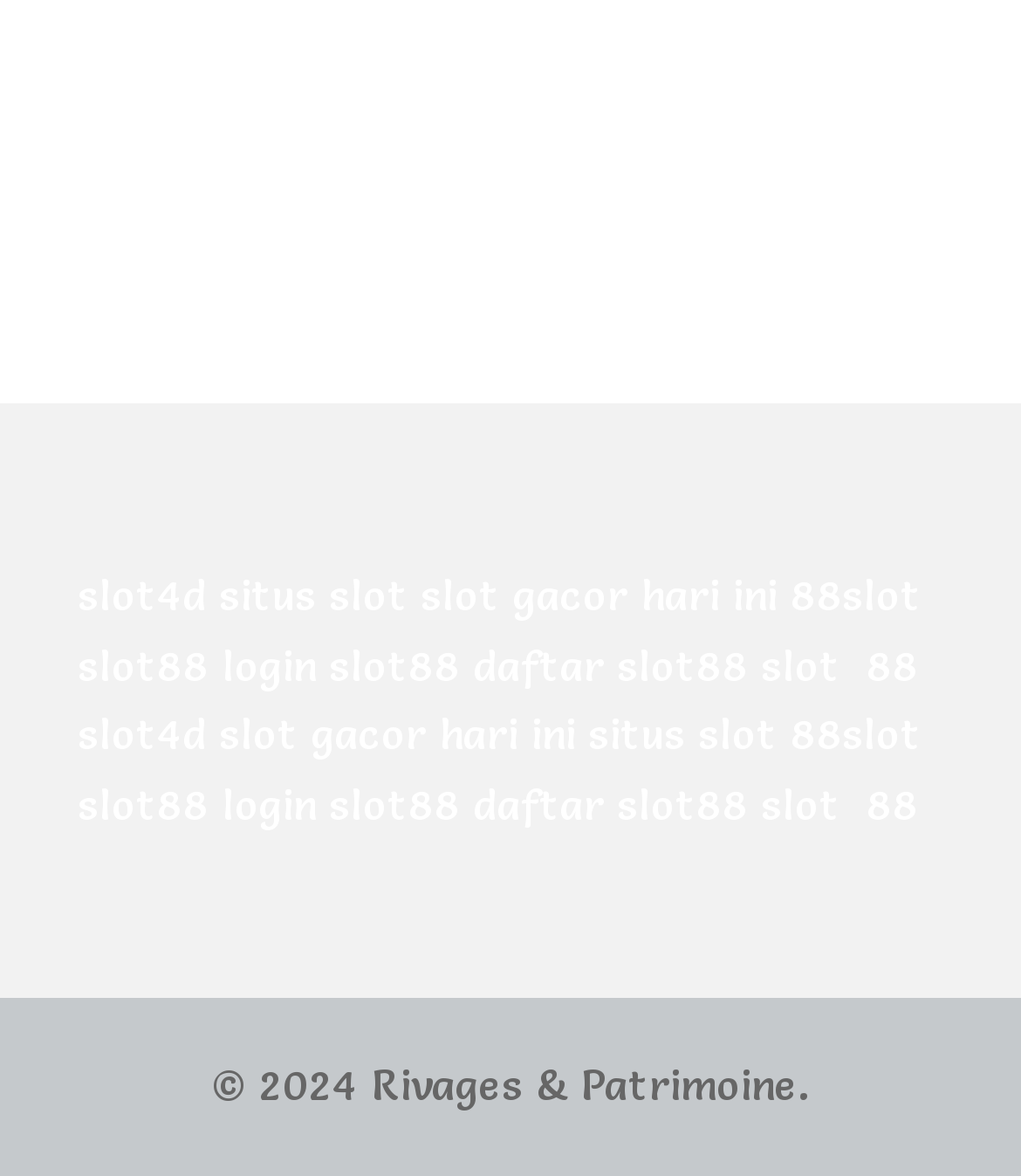Determine the bounding box coordinates of the element's region needed to click to follow the instruction: "visit 'situs slot'". Provide these coordinates as four float numbers between 0 and 1, formatted as [left, top, right, bottom].

[0.172, 0.163, 0.356, 0.207]